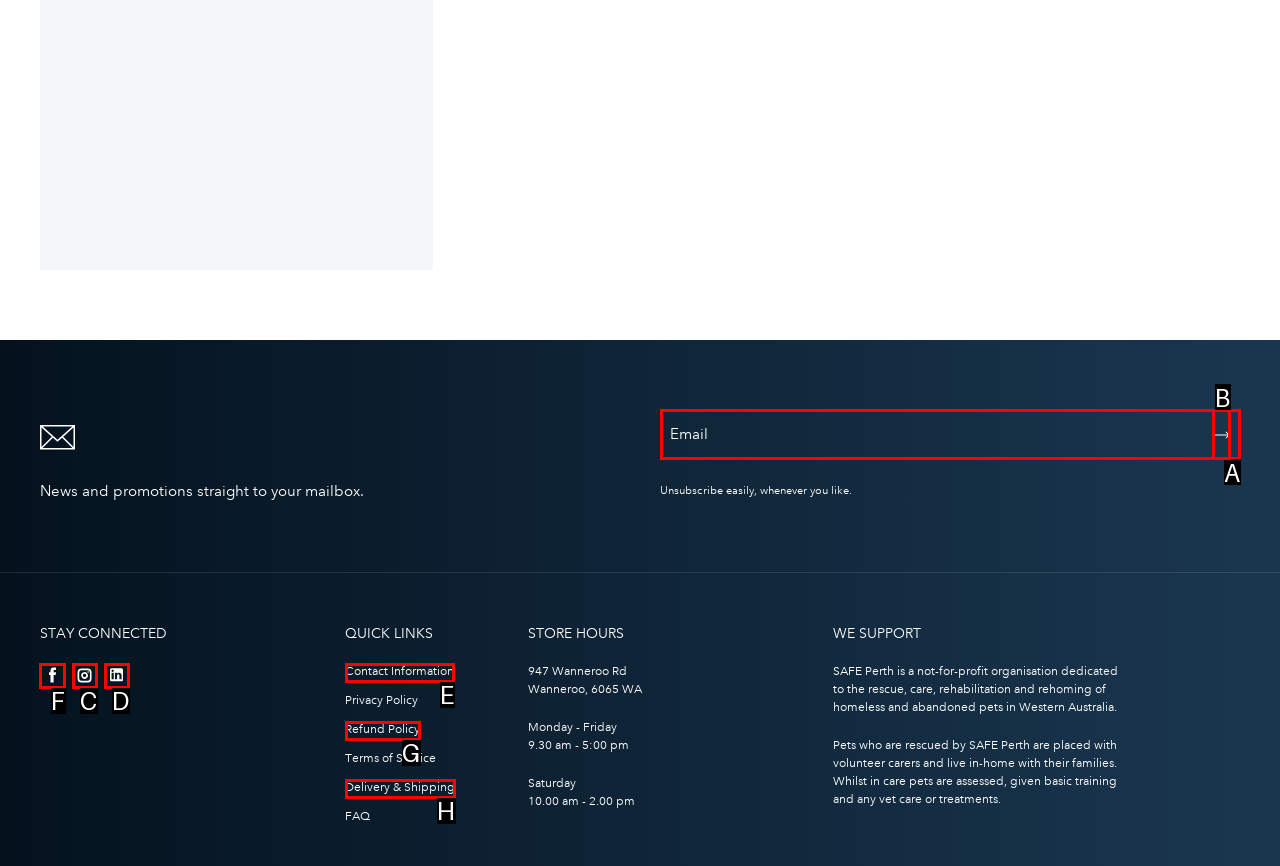Choose the correct UI element to click for this task: Visit Facebook page Answer using the letter from the given choices.

F